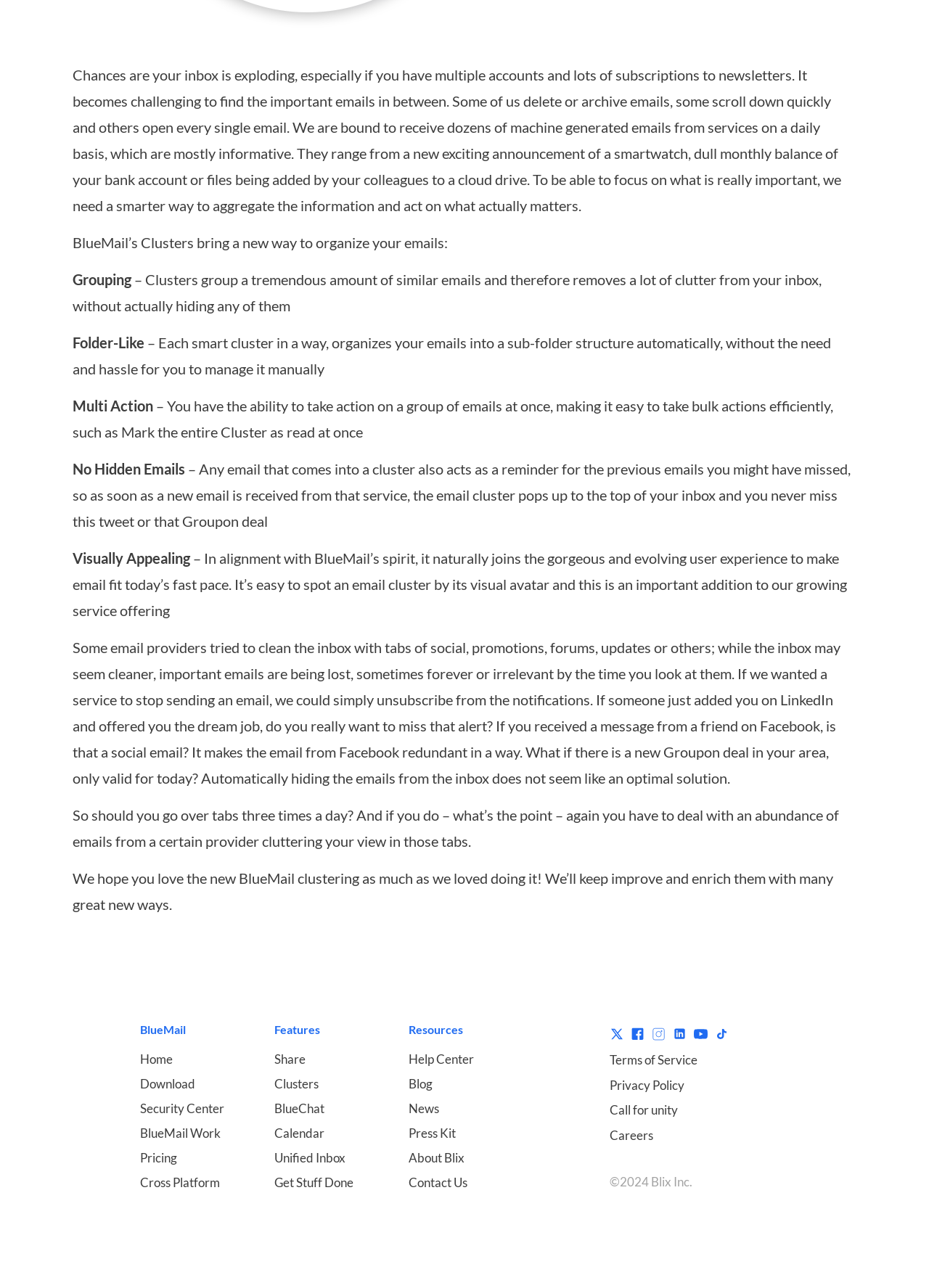Identify the bounding box for the described UI element. Provide the coordinates in (top-left x, top-left y, bottom-right x, bottom-right y) format with values ranging from 0 to 1: BlueMail Work

[0.15, 0.874, 0.237, 0.886]